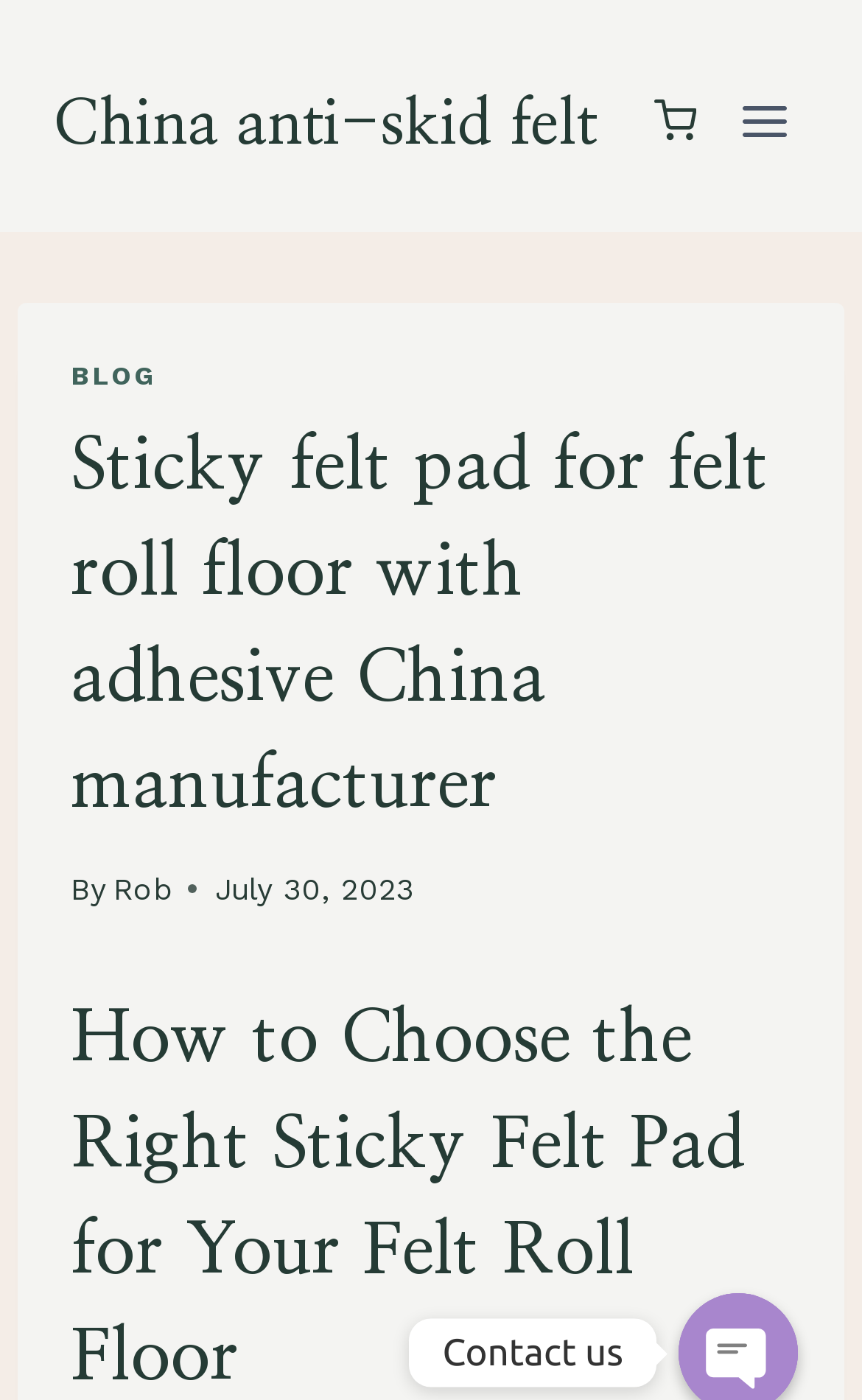What is the purpose of the button?
Use the image to answer the question with a single word or phrase.

Open menu